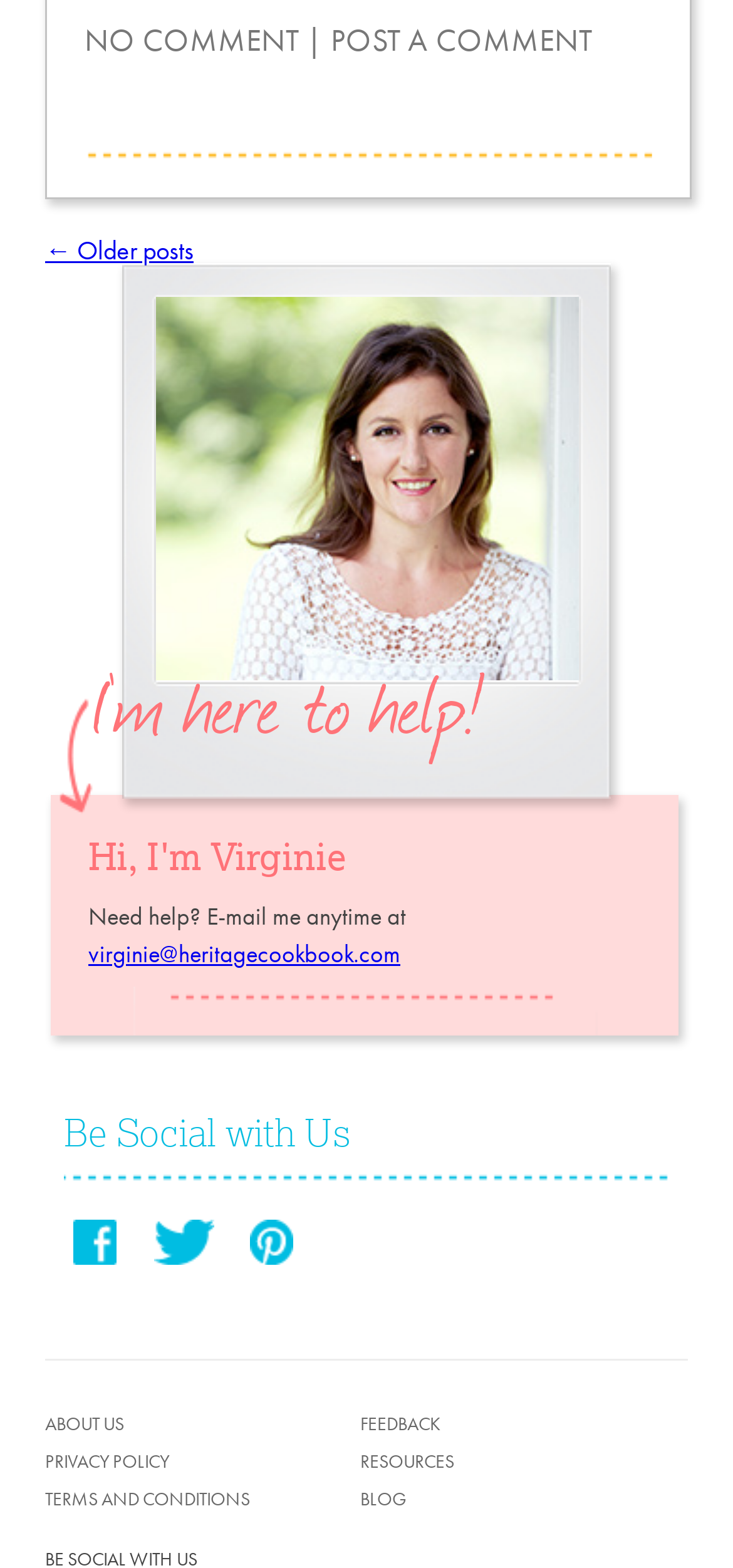Identify the bounding box coordinates of the section to be clicked to complete the task described by the following instruction: "visit about us page". The coordinates should be four float numbers between 0 and 1, formatted as [left, top, right, bottom].

[0.062, 0.901, 0.169, 0.916]